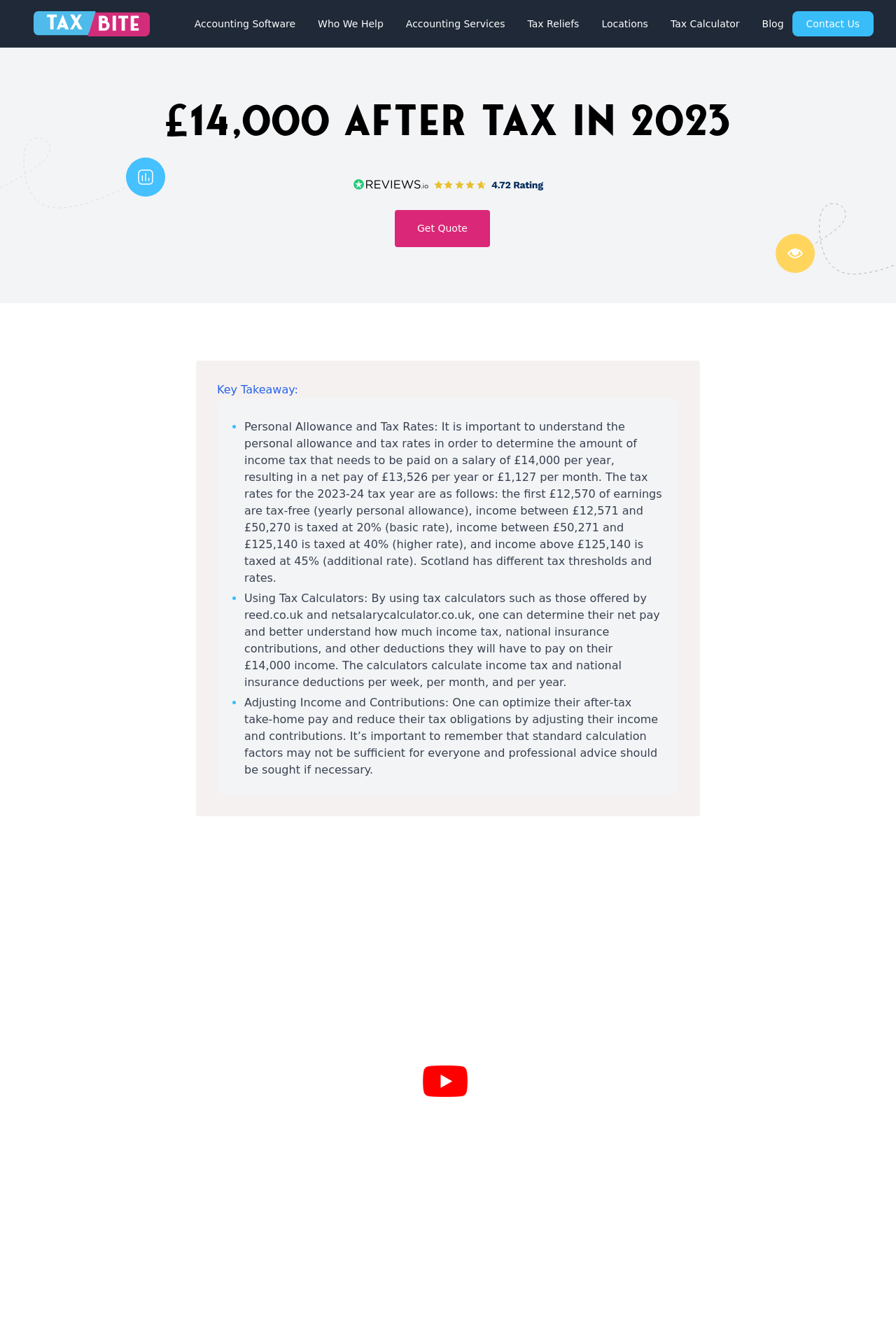Identify the bounding box coordinates of the part that should be clicked to carry out this instruction: "Read the article about Ascend Global Media".

None